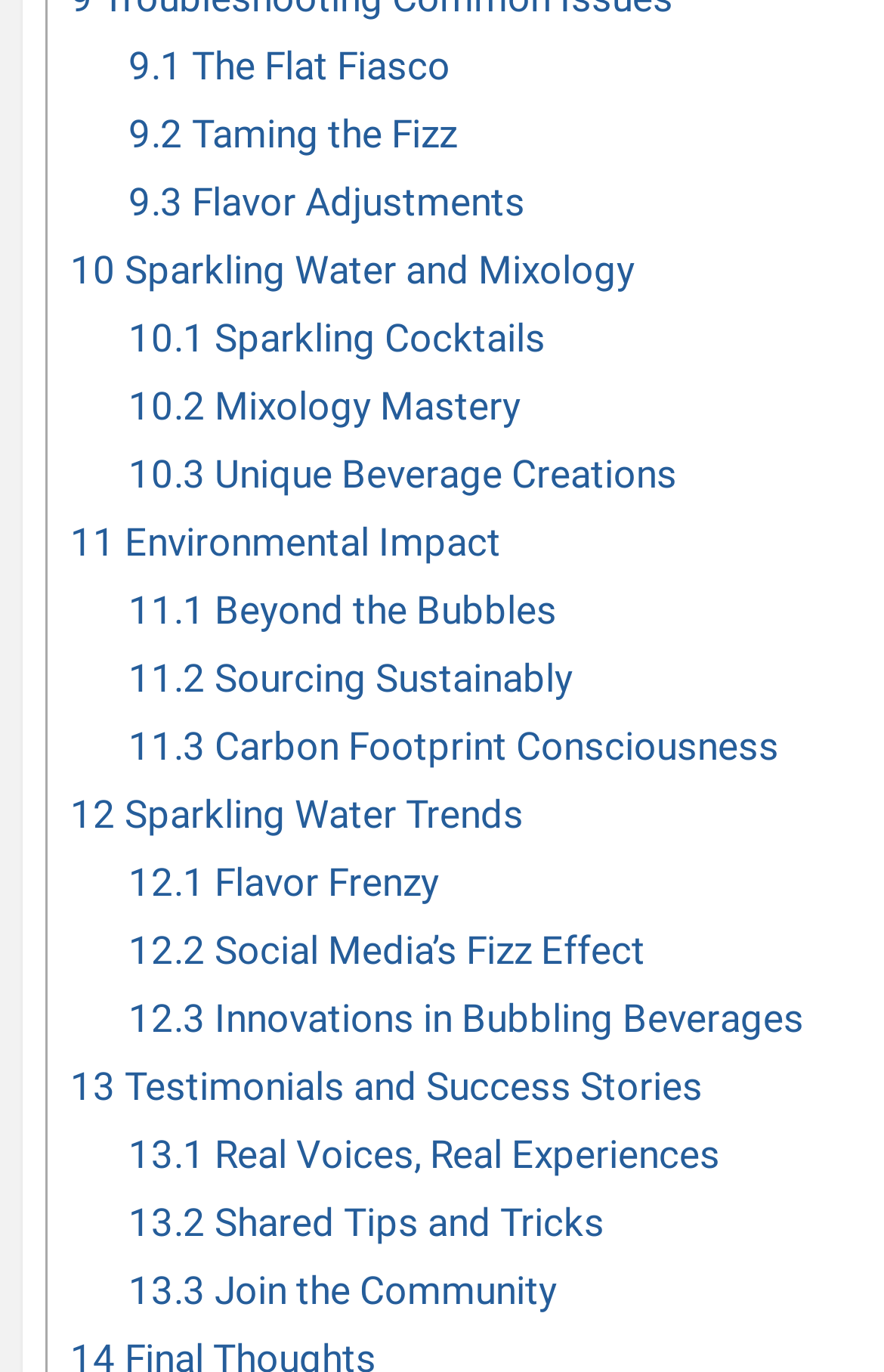Identify the bounding box coordinates of the area you need to click to perform the following instruction: "Check the Privacy Policy".

None